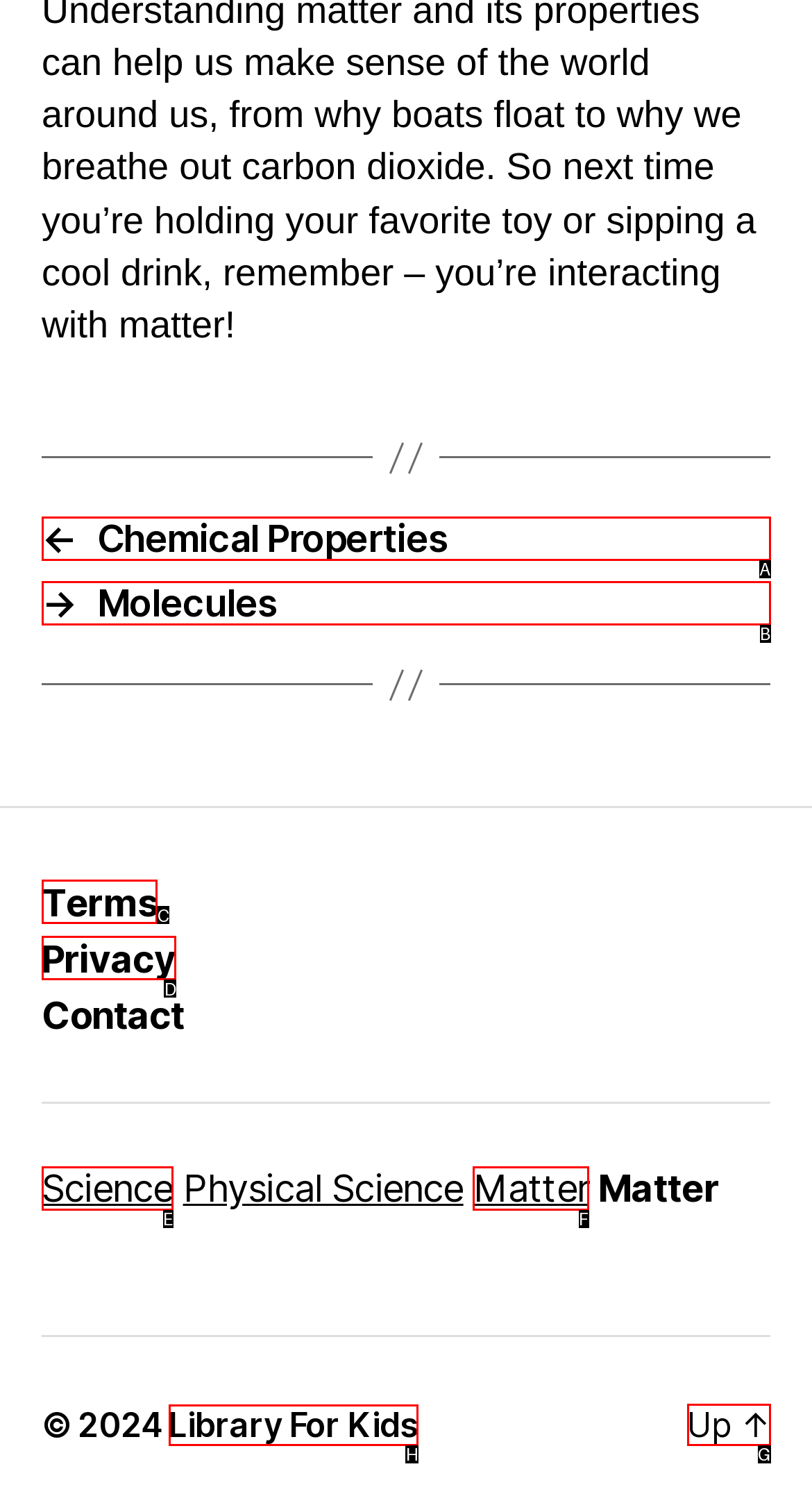Choose the HTML element to click for this instruction: go to Library For Kids Answer with the letter of the correct choice from the given options.

H